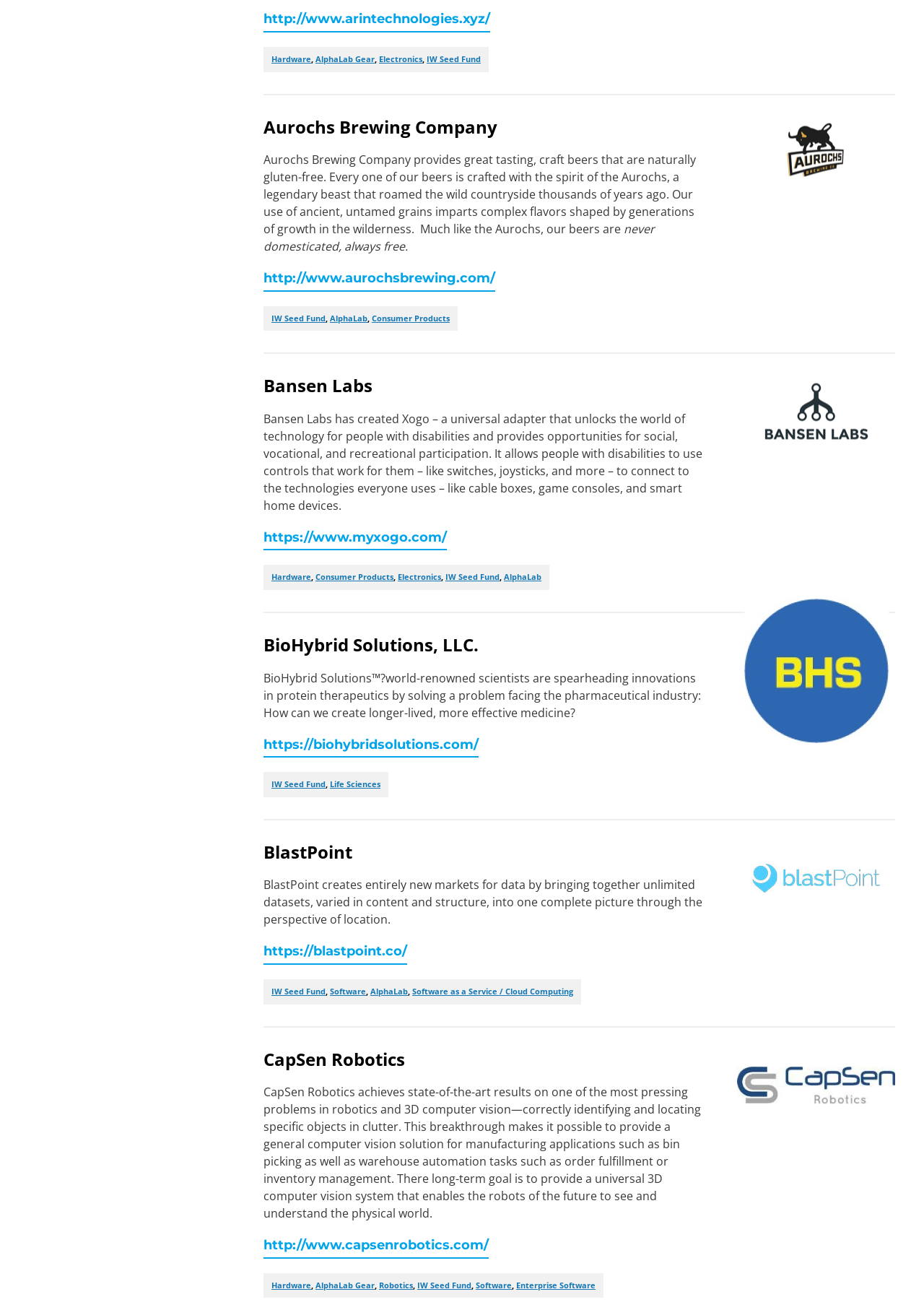Determine the bounding box coordinates for the element that should be clicked to follow this instruction: "Visit Aurochs Brewing Company website". The coordinates should be given as four float numbers between 0 and 1, in the format [left, top, right, bottom].

[0.285, 0.206, 0.536, 0.223]